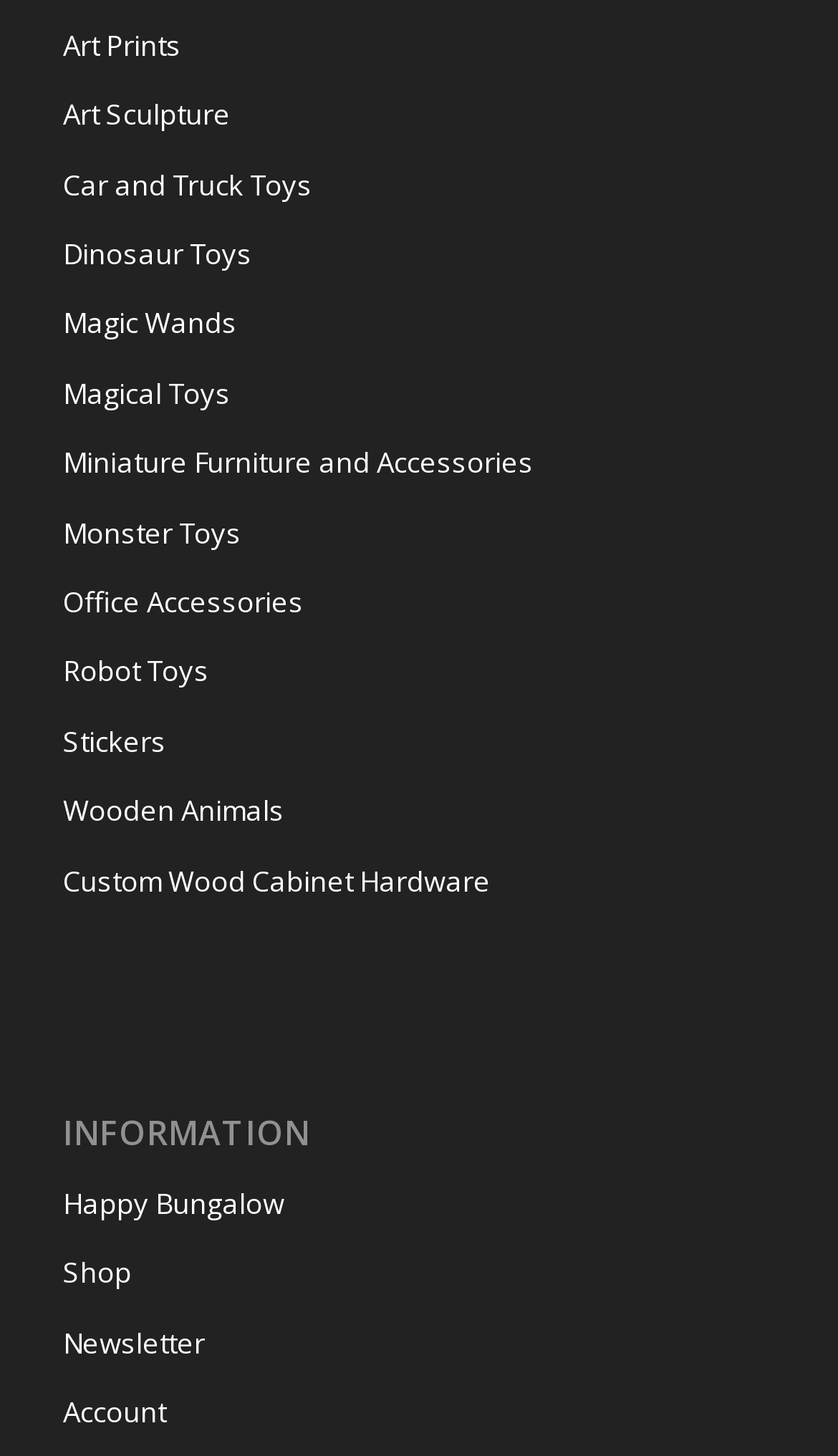Select the bounding box coordinates of the element I need to click to carry out the following instruction: "Access Account".

[0.075, 0.948, 0.925, 0.995]